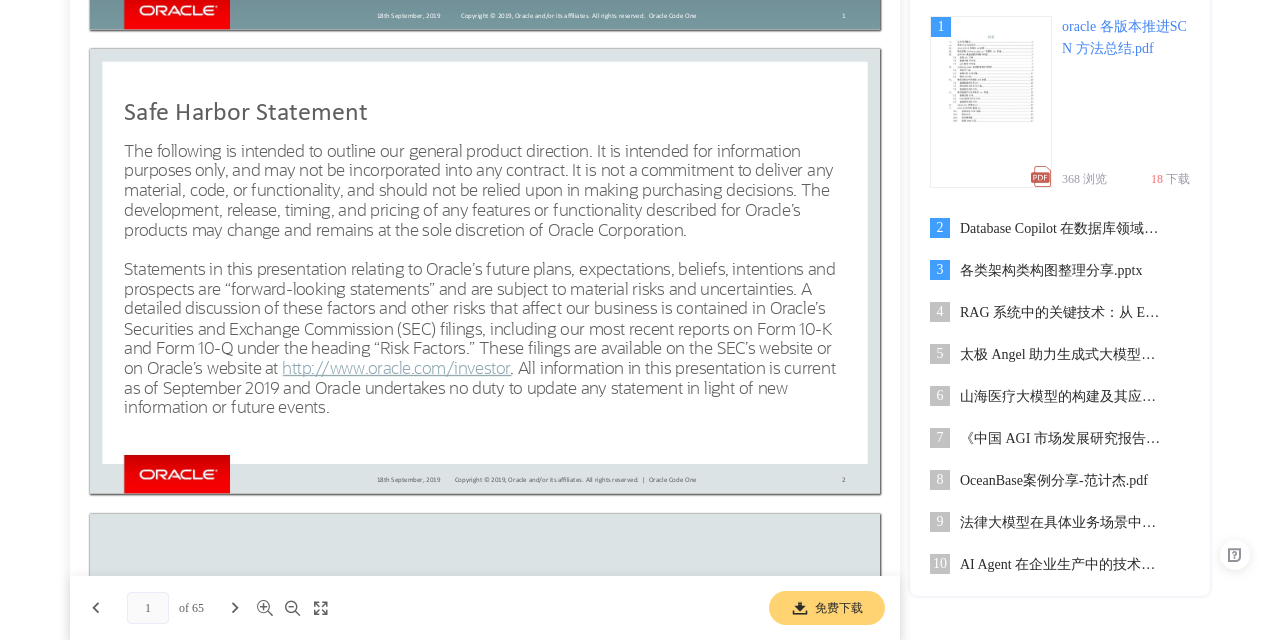Locate the bounding box of the UI element defined by this description: "7 《中国 AGI 市场发展研究报告 2024》发布-姜昕蔚.pdf". The coordinates should be given as four float numbers between 0 and 1, formatted as [left, top, right, bottom].

[0.711, 0.653, 0.945, 0.719]